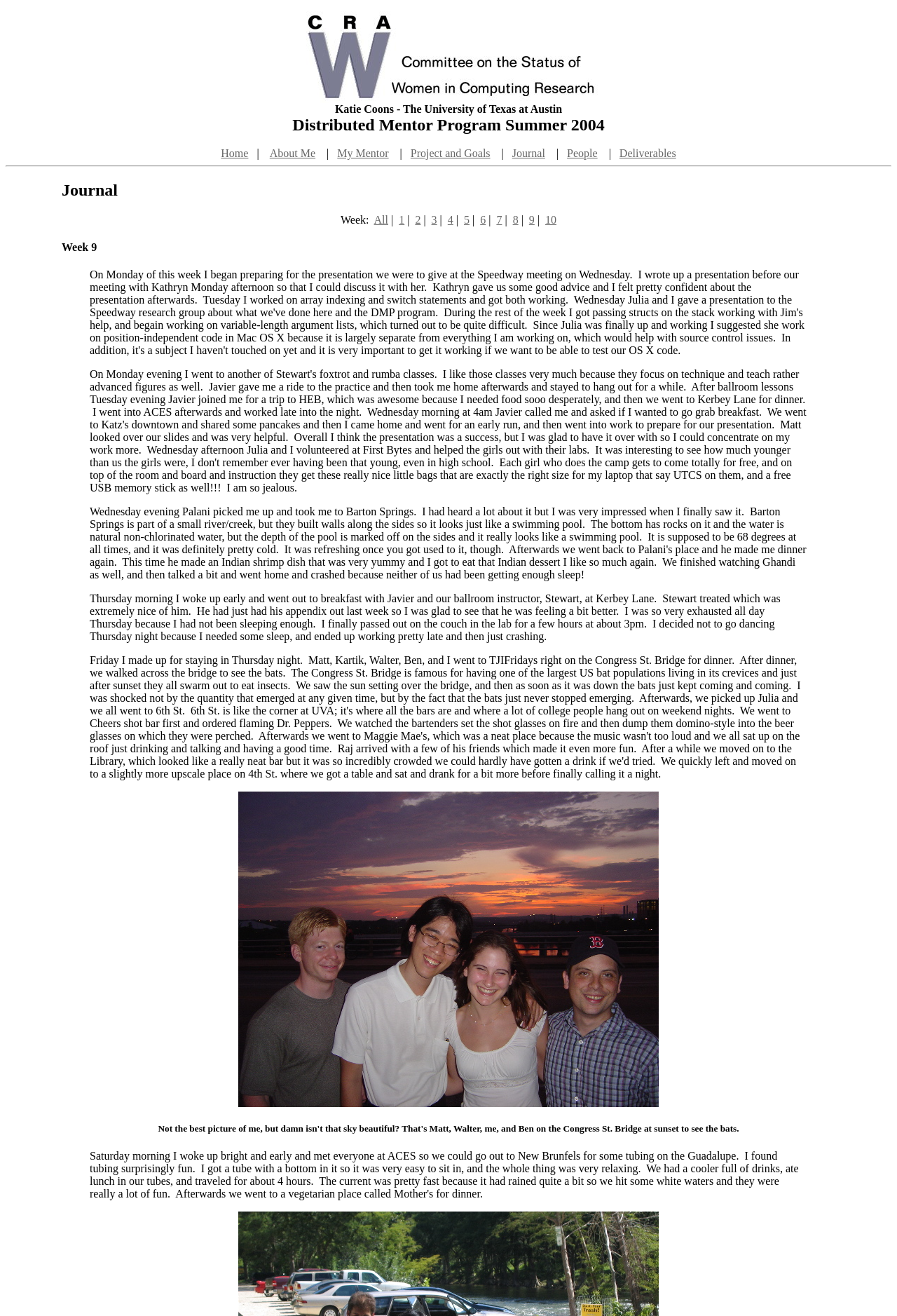Extract the bounding box for the UI element that matches this description: "Deliverables".

[0.69, 0.112, 0.754, 0.121]